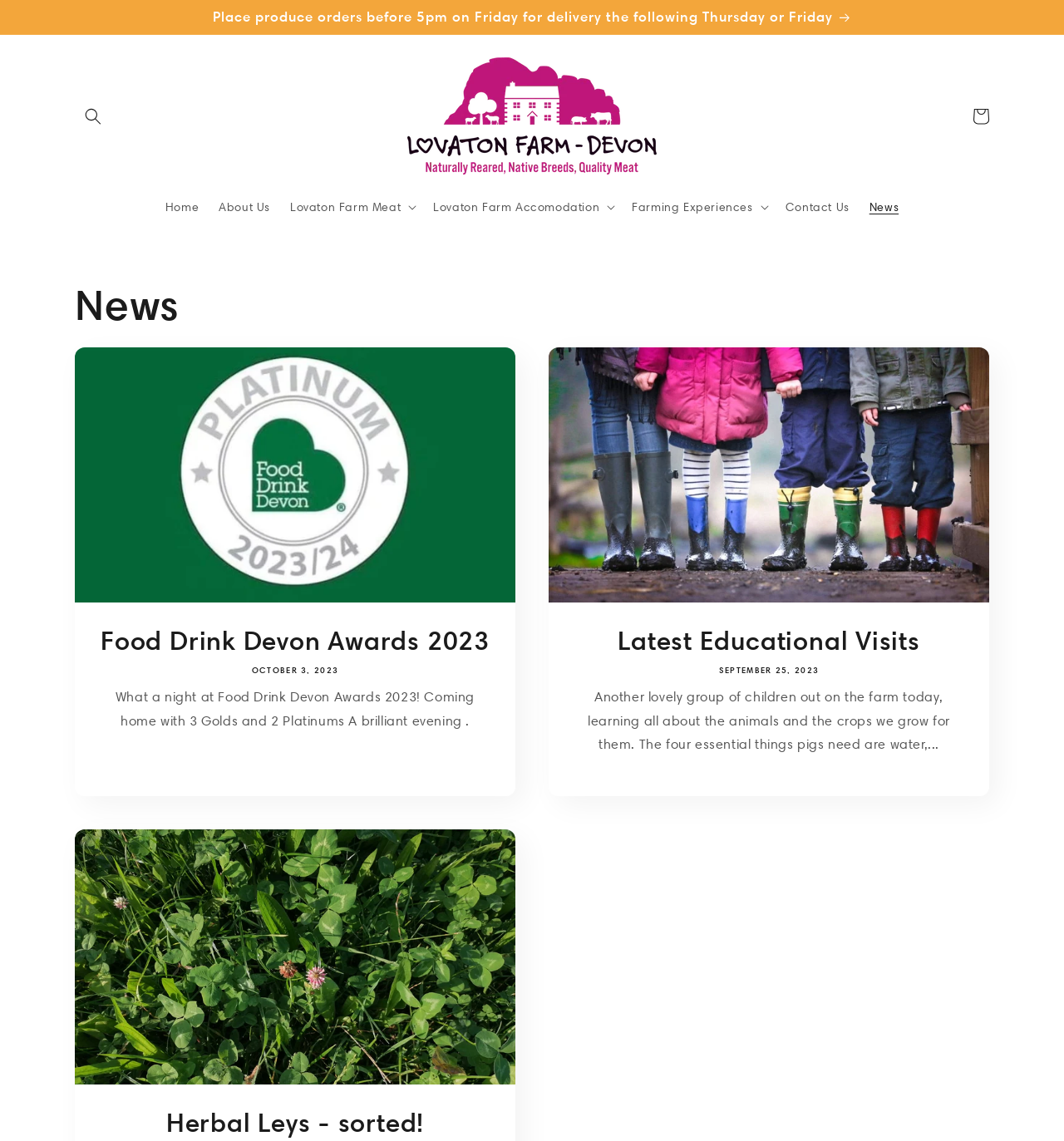What type of experiences are offered by Lovaton Farm?
Refer to the image and give a detailed answer to the question.

I inferred this answer by looking at the button 'Farming Experiences' which suggests that Lovaton Farm offers experiences related to farming, likely allowing users to participate in or learn about farming activities.